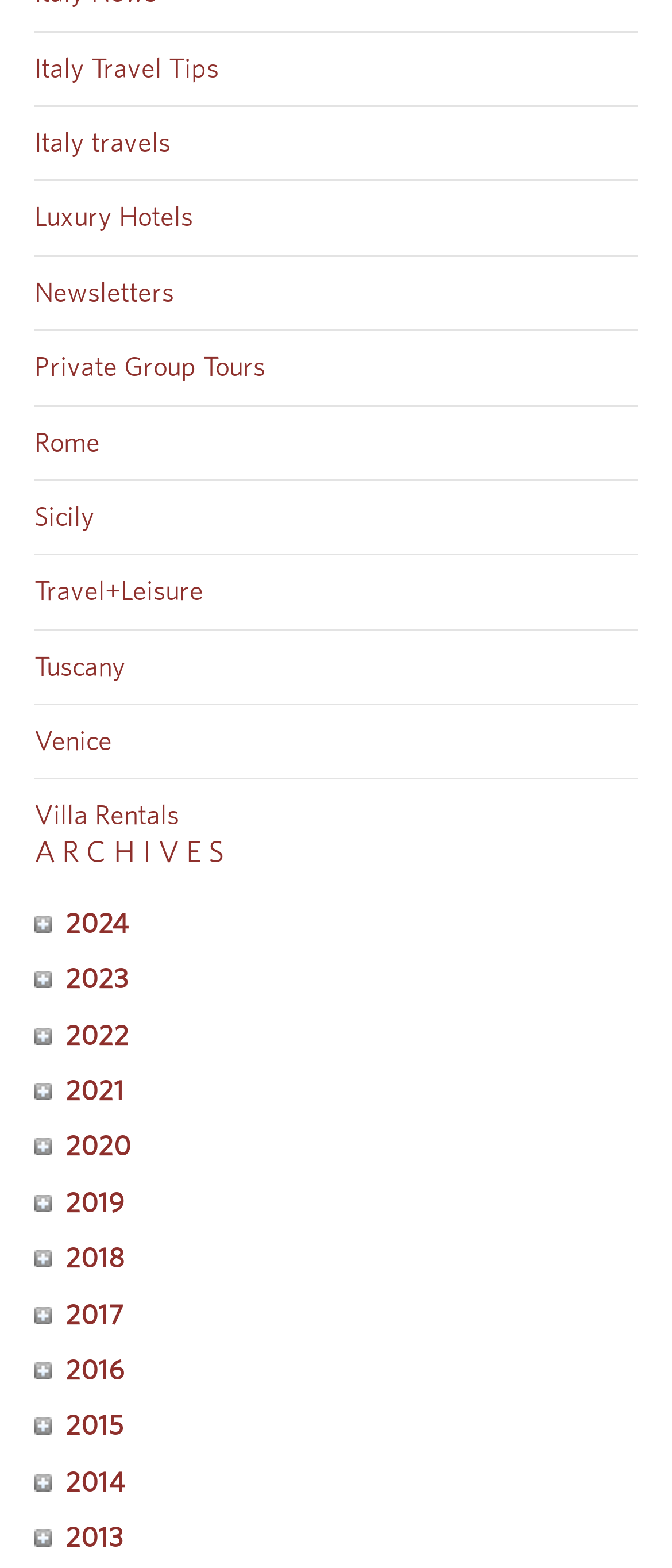What is the last travel destination listed?
Respond to the question with a well-detailed and thorough answer.

The last link listed on the webpage is 'Villa Rentals', which is a type of travel destination.